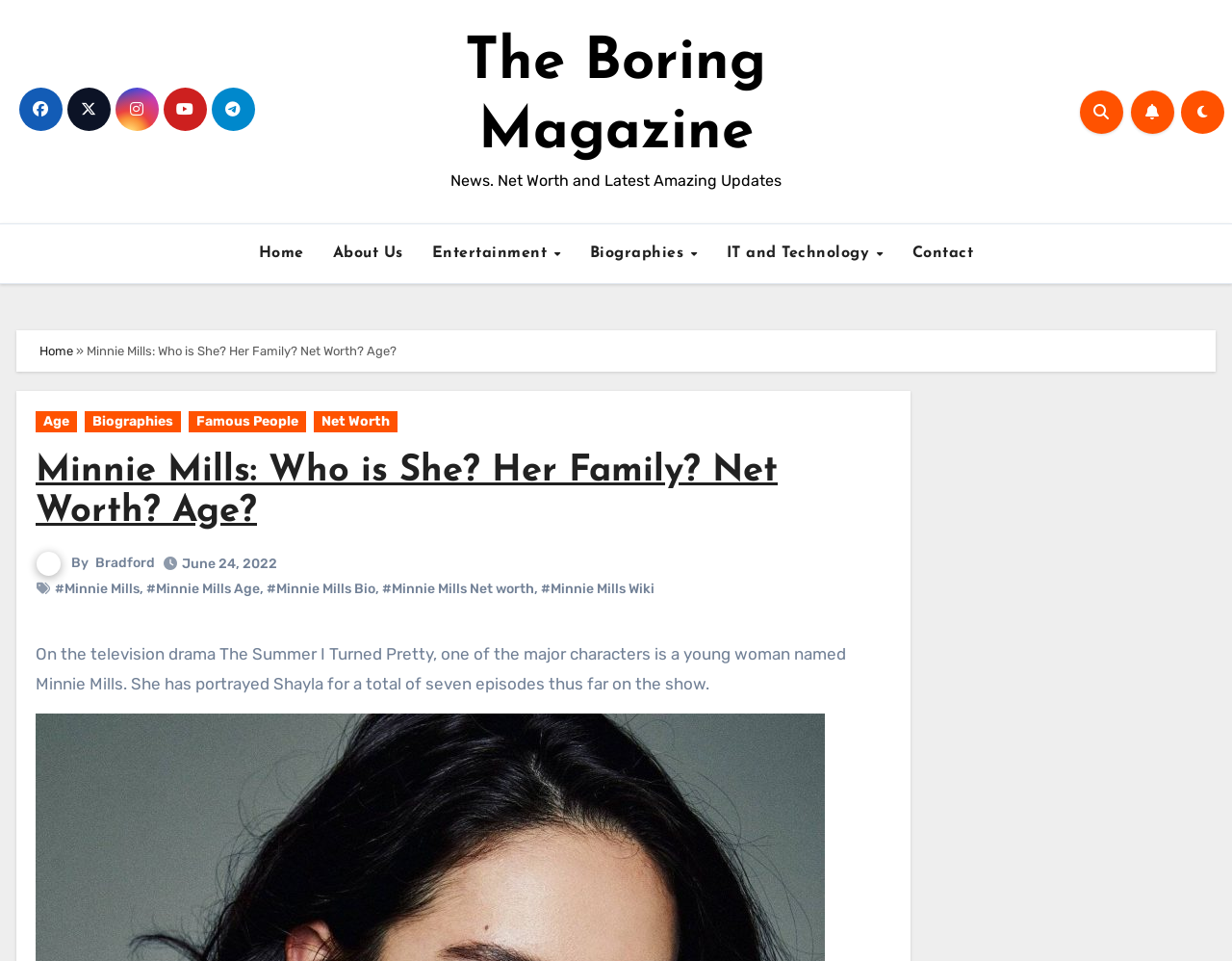When was the article about Minnie Mills published? Based on the screenshot, please respond with a single word or phrase.

June 24, 2022